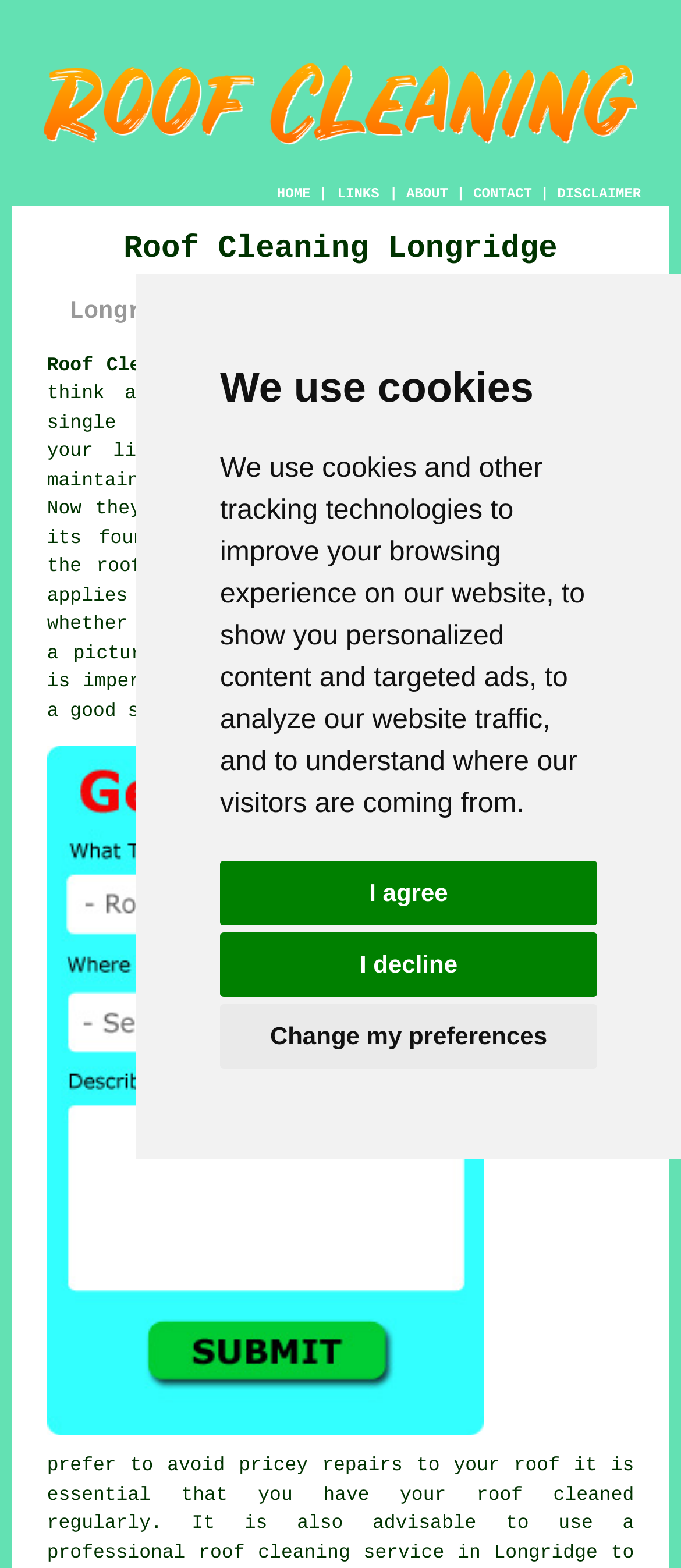Reply to the question with a single word or phrase:
What is the topic of the link 'Longridge Roof Cleaning Quotes'?

Roof cleaning quotes